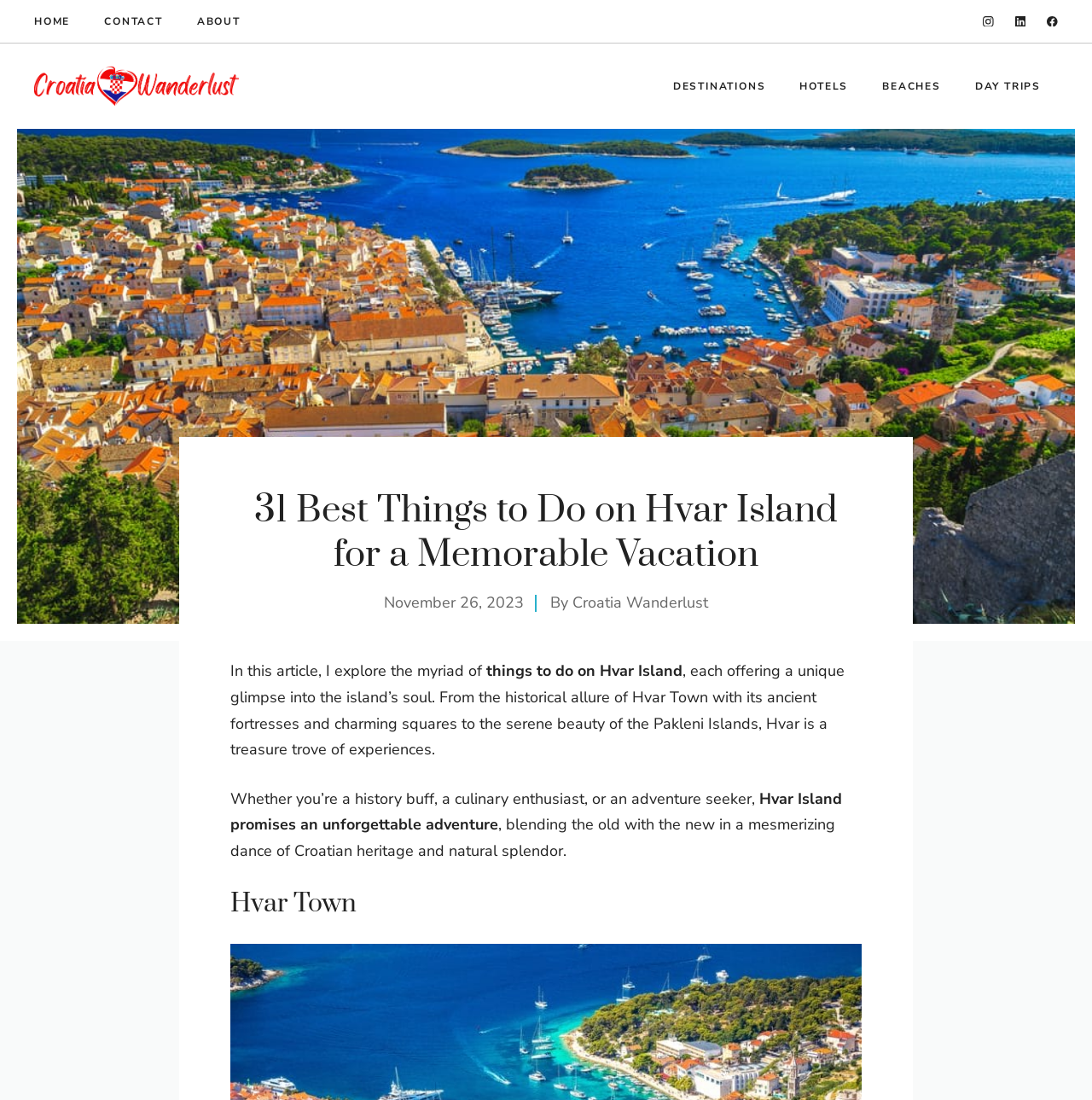Determine the bounding box of the UI element mentioned here: "Croatia Wanderlust". The coordinates must be in the format [left, top, right, bottom] with values ranging from 0 to 1.

[0.524, 0.538, 0.648, 0.557]